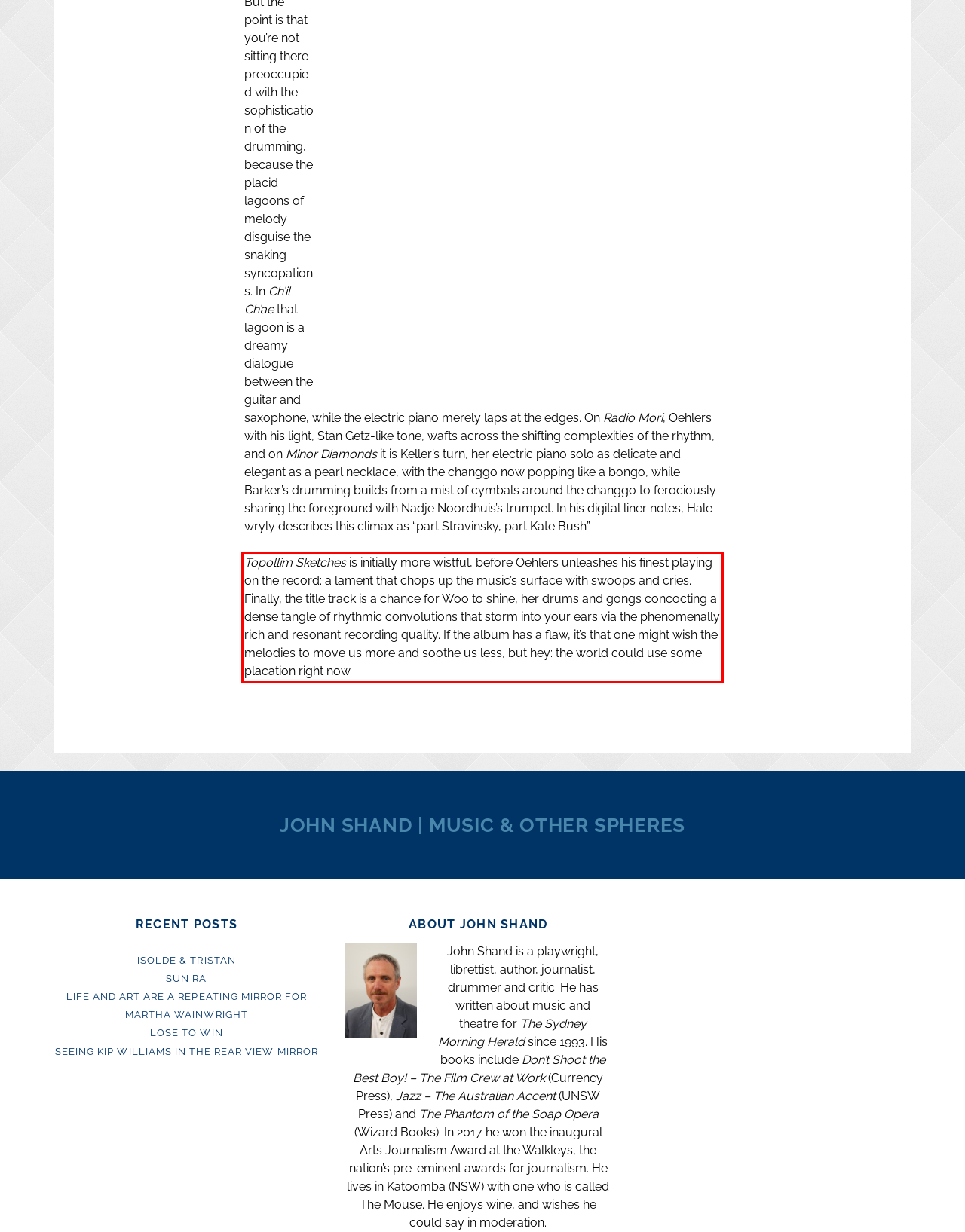You have a screenshot of a webpage with a UI element highlighted by a red bounding box. Use OCR to obtain the text within this highlighted area.

Topollim Sketches is initially more wistful, before Oehlers unleashes his finest playing on the record: a lament that chops up the music’s surface with swoops and cries. Finally, the title track is a chance for Woo to shine, her drums and gongs concocting a dense tangle of rhythmic convolutions that storm into your ears via the phenomenally rich and resonant recording quality. If the album has a flaw, it’s that one might wish the melodies to move us more and soothe us less, but hey: the world could use some placation right now.